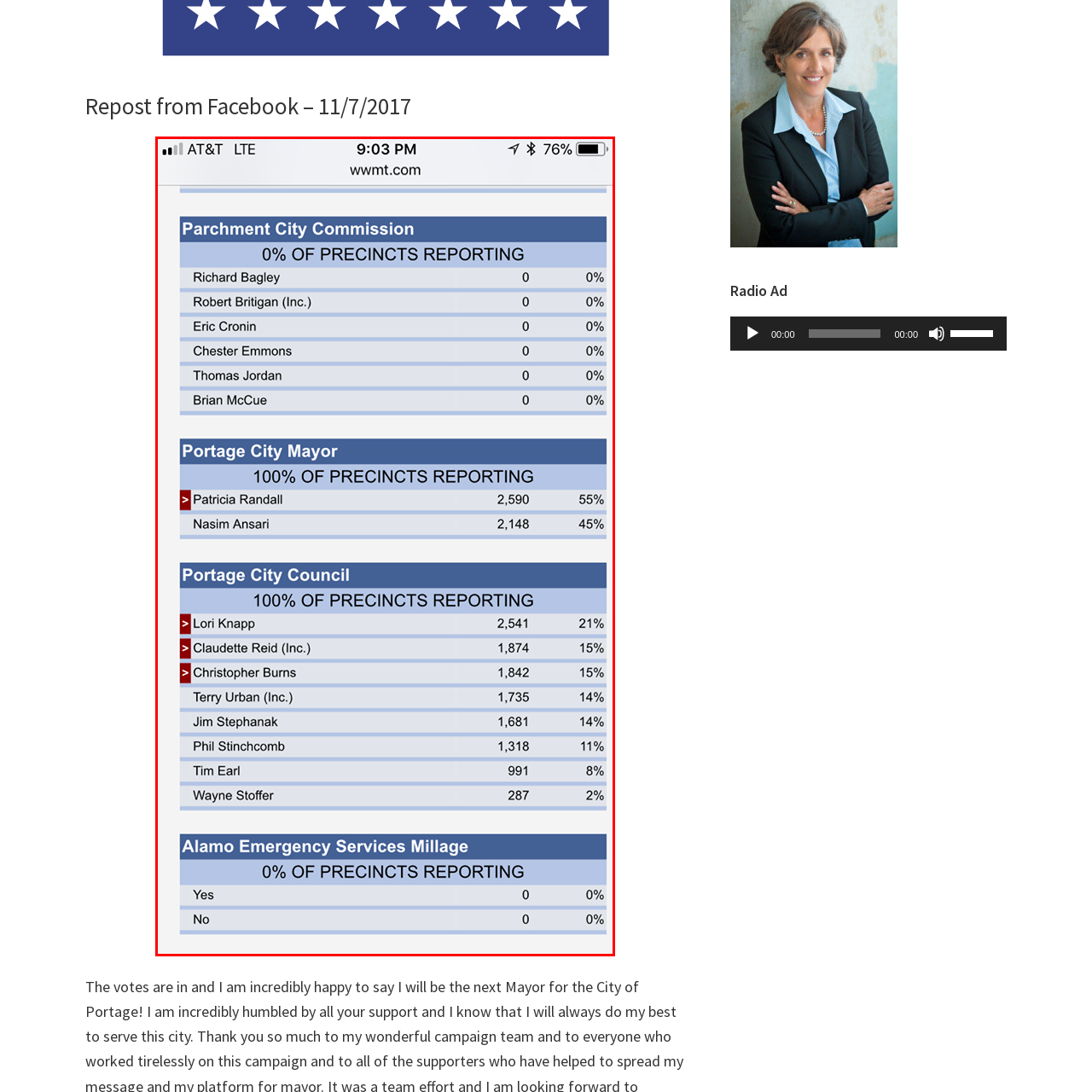Who is leading in the Portage City Mayor election?
Study the image highlighted with a red bounding box and respond to the question with a detailed answer.

The Portage City Mayor's results indicate that 100% of precincts are reporting, and Patricia Randall leads with 2,590 votes (55%), while Nasim Ansari has 2,148 votes (45%).